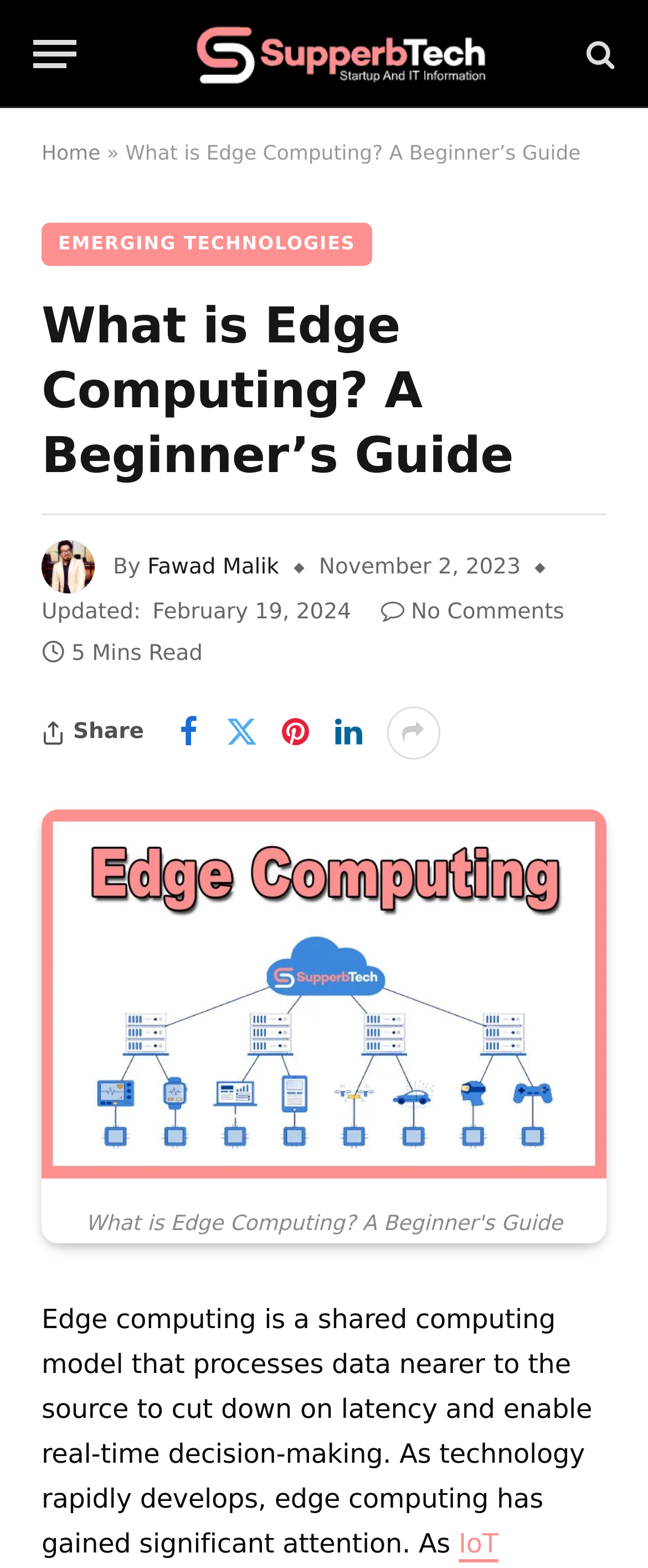Specify the bounding box coordinates of the area to click in order to follow the given instruction: "Read the article about edge computing."

[0.064, 0.738, 0.936, 0.755]